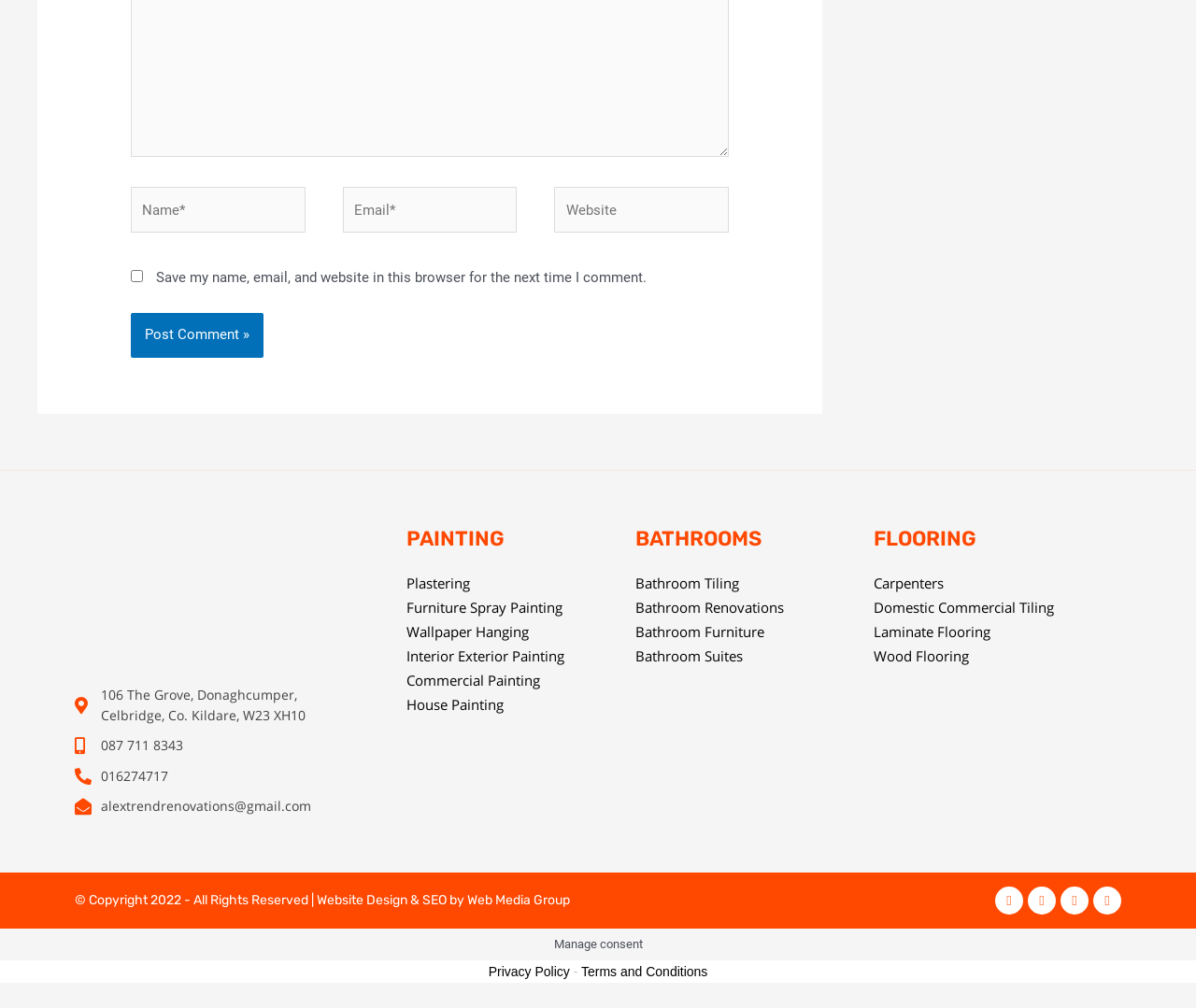Please give a one-word or short phrase response to the following question: 
What is the purpose of the checkbox?

Save comment information